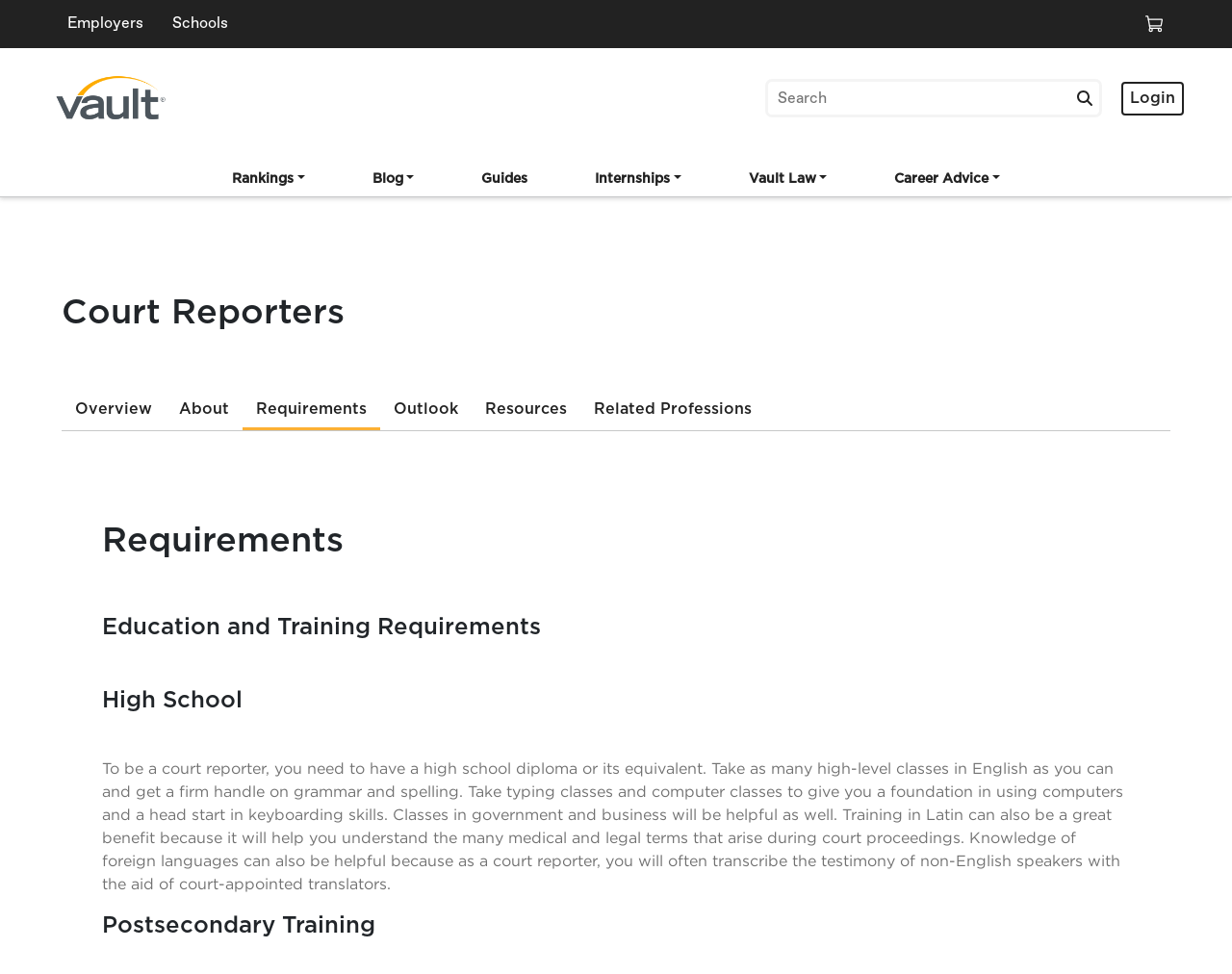What is the benefit of taking Latin classes in high school?
Please provide a single word or phrase as the answer based on the screenshot.

Understanding medical and legal terms